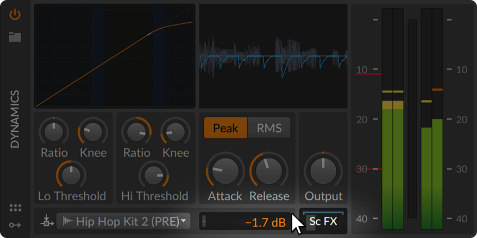Explain what the image portrays in a detailed manner.

The image displays a digital audio workstation (DAW) interface, showcasing the "Dynamics" processor settings for a track labeled "Hip Hop Kit 2 (PRE)". The interface features several controls designed for audio dynamics processing. Specifically, the left side includes various sliders and knobs for adjusting parameters such as Ratio, Knee, and Threshold levels, which are essential for shaping the dynamics of the audio signal. 

In the upper-right area, a visual representation of the audio waveform and its peak levels is shown, helping users monitor the signal. Below the visual display, additional controls for Attack, Release, and Output adjust the response and output level of the dynamics processing applied to the track. 

Notably, a slider displaying a value of -1.7 dB indicates the level of the selected effect, with a button labeled "Sc FX" suggesting the option to apply sidechain effects. This feature allows for more intricate audio manipulation and integration, enhancing creative possibilities within the project.